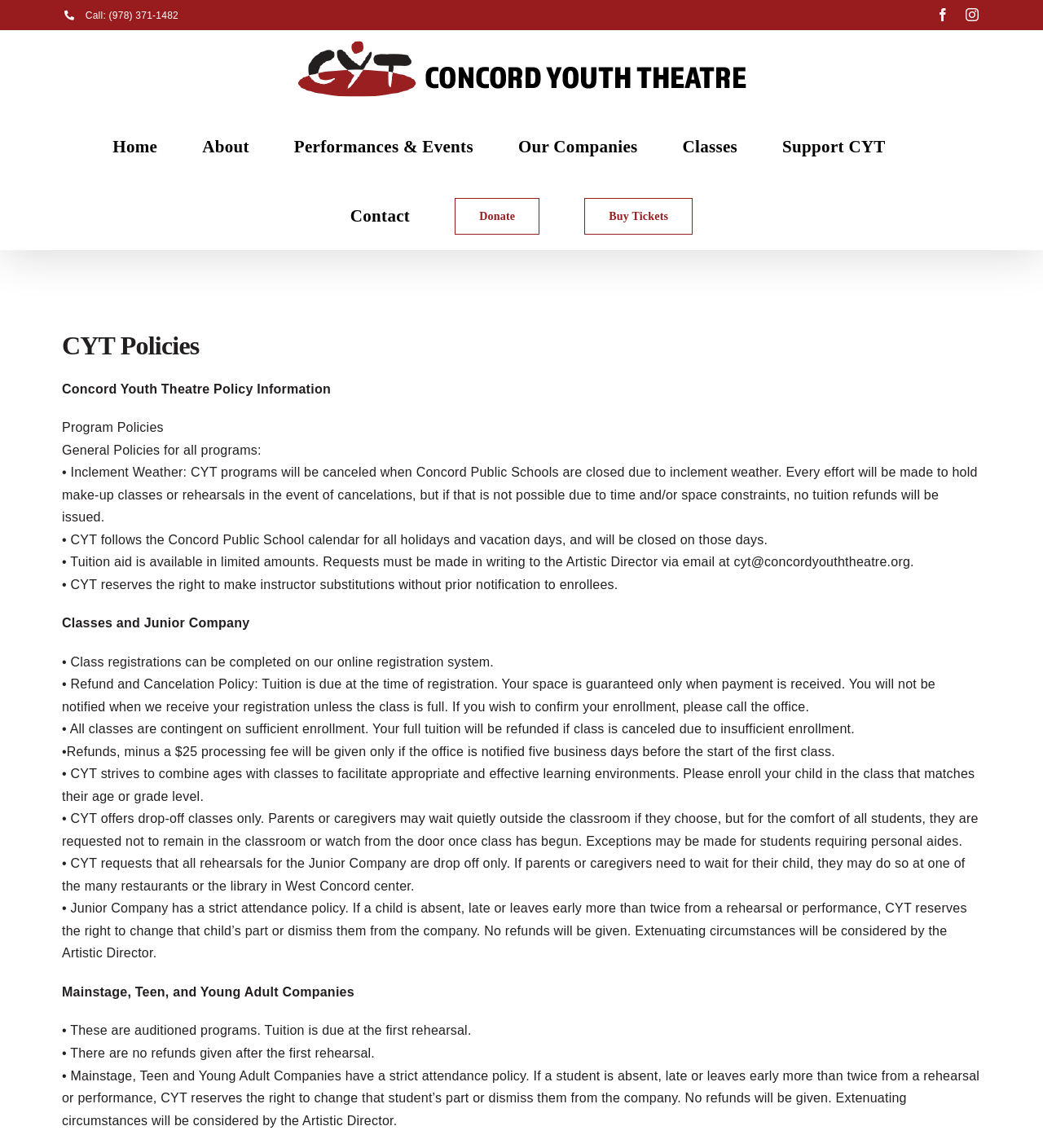Present a detailed account of what is displayed on the webpage.

The webpage is about Concord Youth Theatre's policies, with a focus on program policies and general policies for all programs. At the top left corner, there is a phone number link and social media links to Facebook and Instagram. The Concord Youth Theatre logo is situated at the top center, with a navigation menu to the right, containing links to various pages such as Home, About, Performances & Events, and more.

Below the navigation menu, there is a heading "CYT Policies" followed by a subheading "Concord Youth Theatre Policy Information" and then "Program Policies". The general policies for all programs are listed below, including inclement weather policies, holiday and vacation day policies, tuition aid, instructor substitutions, and refund and cancelation policies.

The webpage also provides information on classes and junior company policies, including class registrations, refund and cancelation policies, and attendance policies. Additionally, there are policies specific to Mainstage, Teen, and Young Adult Companies, including audition requirements, tuition payment, and attendance policies.

At the bottom right corner, there is a "Go to Top" link. Overall, the webpage is organized and easy to navigate, with clear headings and concise text describing the various policies of Concord Youth Theatre.